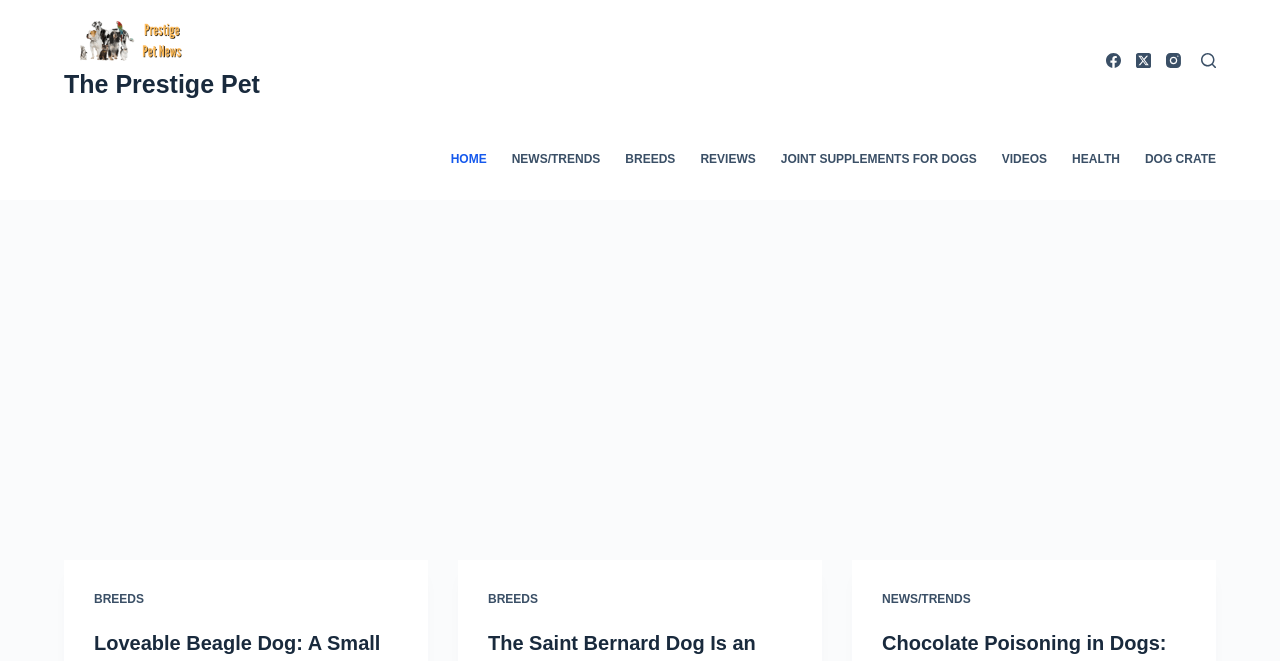Describe the entire webpage, focusing on both content and design.

The webpage is about furry friends, specifically focusing on pets. At the top left corner, there is a link to skip to the content. Next to it, there is a link to the website's homepage, accompanied by a small image of the website's logo. The website's name, "The Prestige Pet", is also displayed prominently.

On the top right corner, there are links to the website's social media profiles, including Facebook, Twitter, and Instagram. A search button is located next to these links.

Below the top section, there is a horizontal navigation menu with eight menu items: HOME, NEWS/TRENDS, BREEDS, REVIEWS, JOINT SUPPLEMENTS FOR DOGS, VIDEOS, HEALTH, and DOG CRATE.

The main content of the webpage is an advertisement iframe that takes up most of the page. Within the iframe, there are three links: two links to BREEDS and one link to NEWS/TRENDS. These links are positioned near the bottom of the iframe.